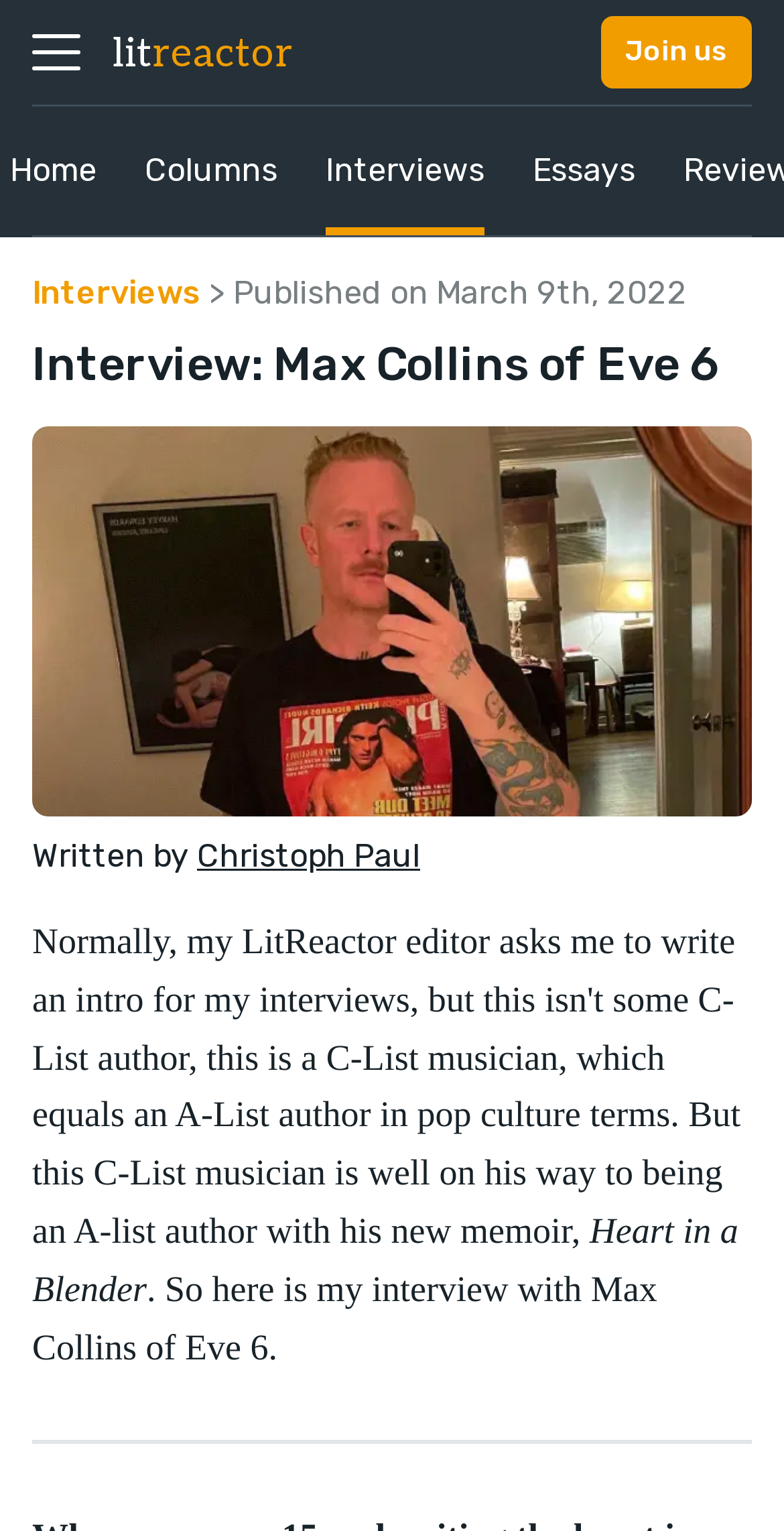Identify the bounding box coordinates of the HTML element based on this description: "Join us".

[0.767, 0.011, 0.959, 0.058]